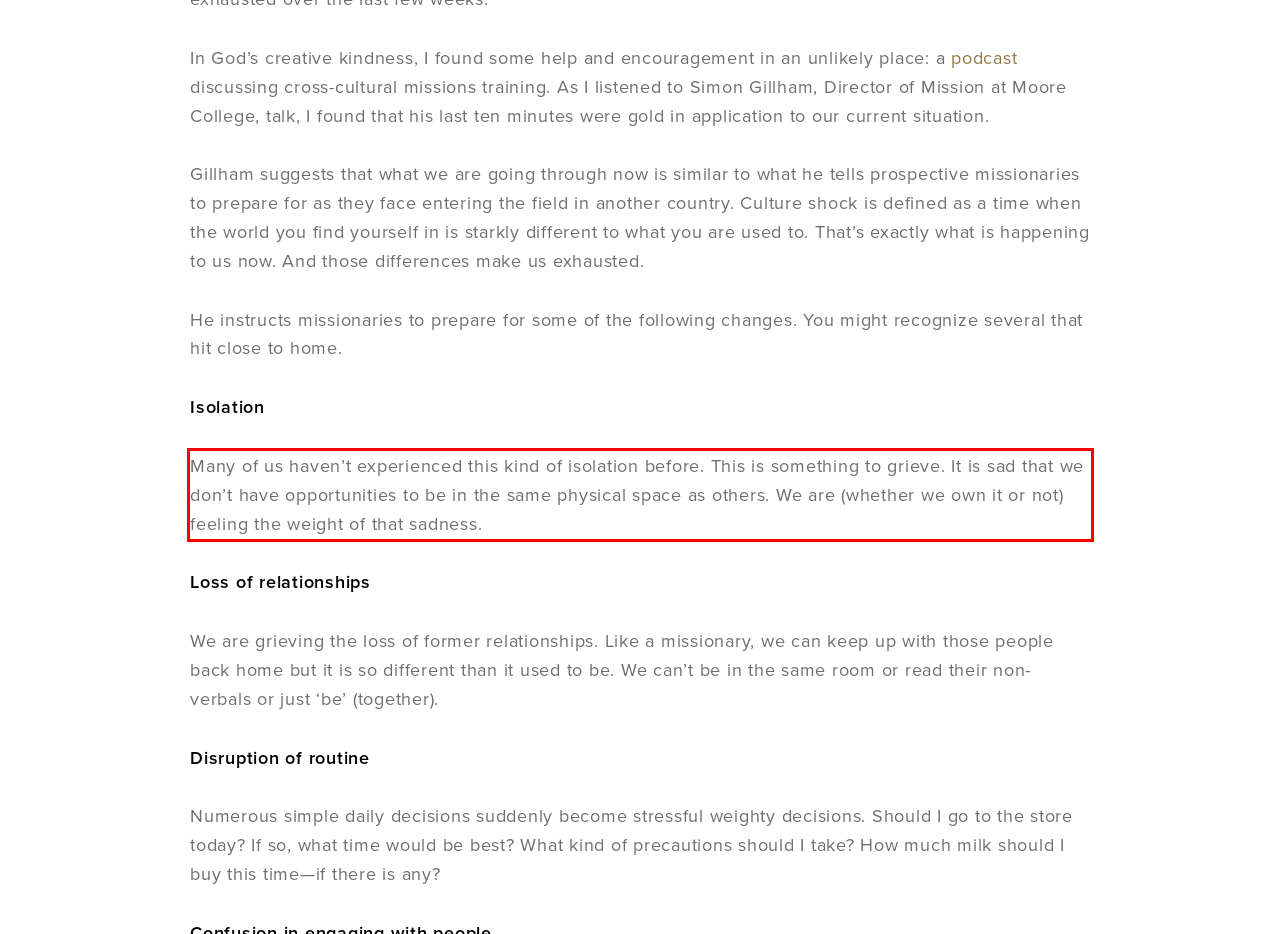Using the provided screenshot of a webpage, recognize the text inside the red rectangle bounding box by performing OCR.

Many of us haven’t experienced this kind of isolation before. This is something to grieve. It is sad that we don’t have opportunities to be in the same physical space as others. We are (whether we own it or not) feeling the weight of that sadness.